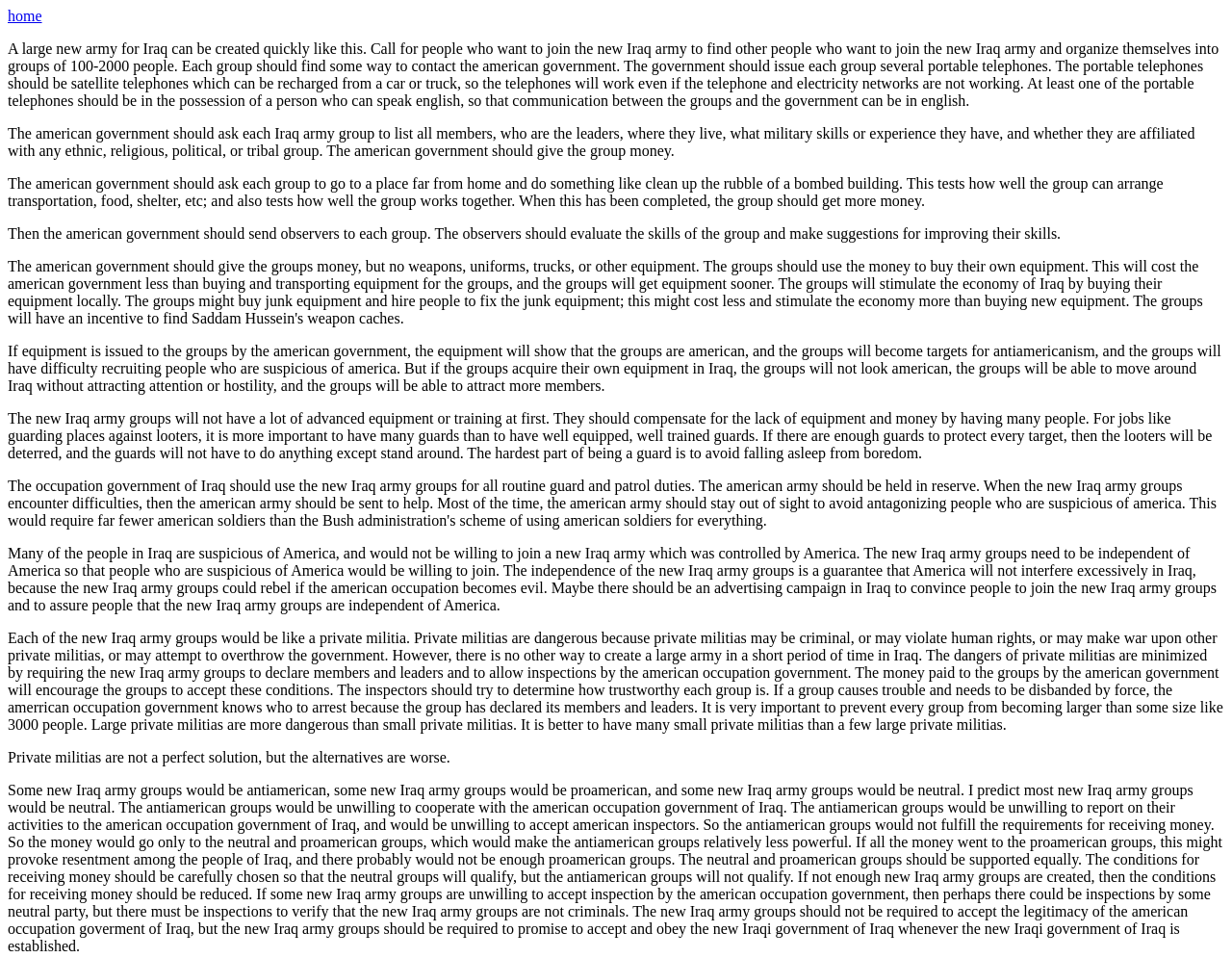Why should the American government support neutral and pro-American groups equally?
Please provide a single word or phrase as your answer based on the image.

To avoid resentment among the people of Iraq